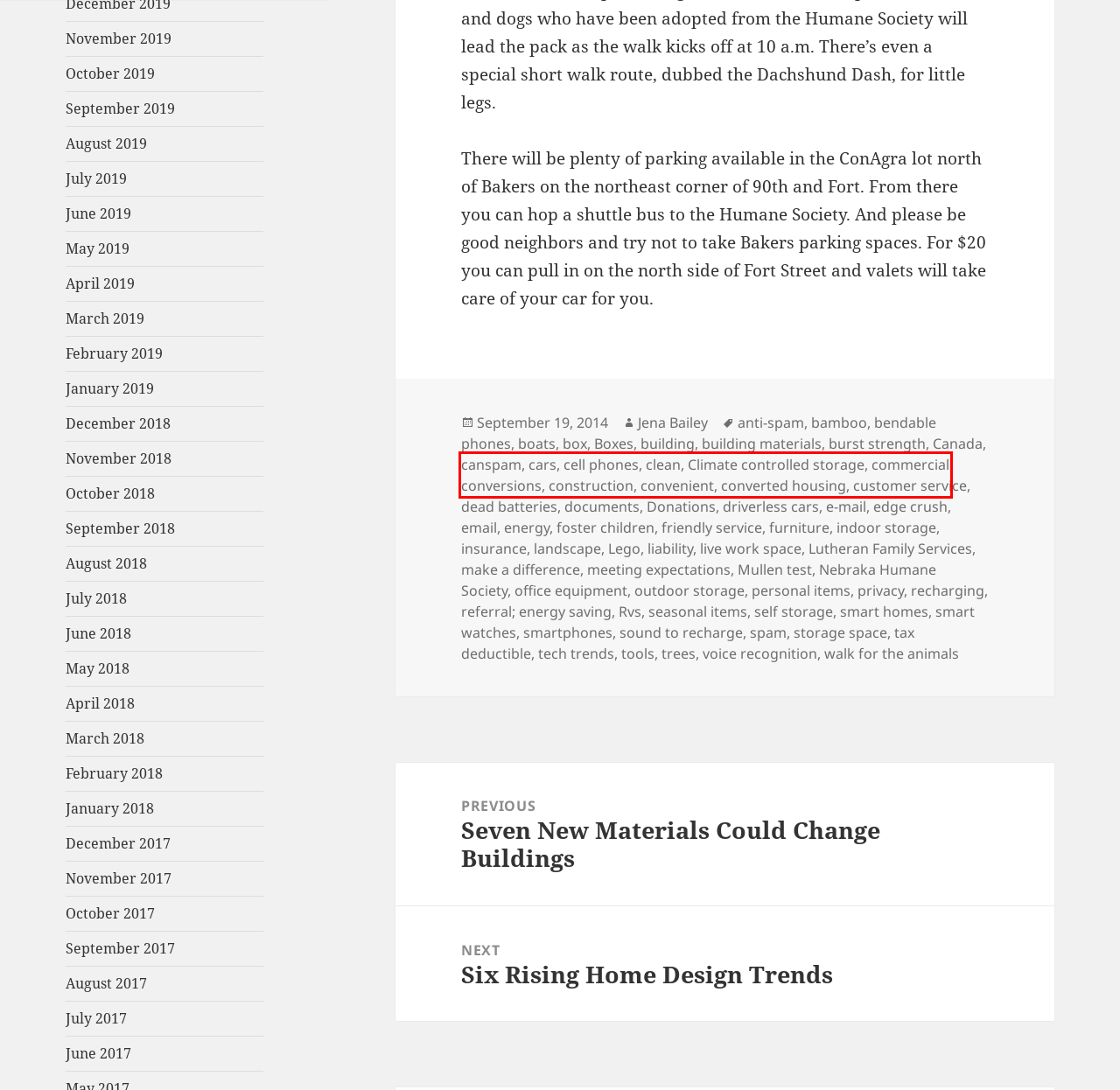Examine the screenshot of the webpage, which has a red bounding box around a UI element. Select the webpage description that best fits the new webpage after the element inside the red bounding box is clicked. Here are the choices:
A. September 2017 – Dino's Storage
B. August 2018 – Dino's Storage
C. privacy – Dino's Storage
D. December 2017 – Dino's Storage
E. commercial conversions – Dino's Storage
F. documents – Dino's Storage
G. indoor storage – Dino's Storage
H. Lego – Dino's Storage

E